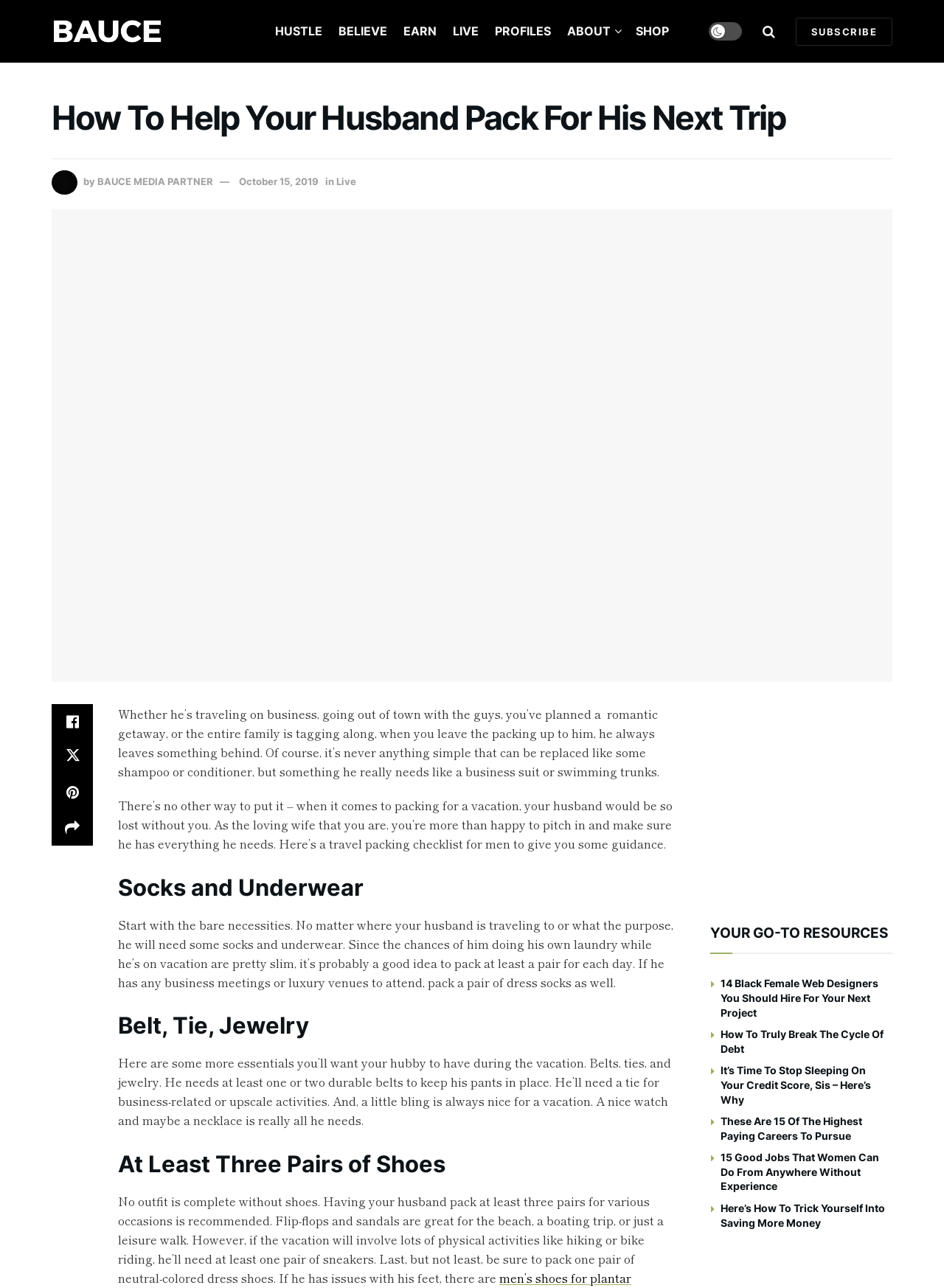Locate the bounding box coordinates of the area you need to click to fulfill this instruction: 'Read the article '14 Black Female Web Designers You Should Hire For Your Next Project''. The coordinates must be in the form of four float numbers ranging from 0 to 1: [left, top, right, bottom].

[0.763, 0.758, 0.941, 0.792]